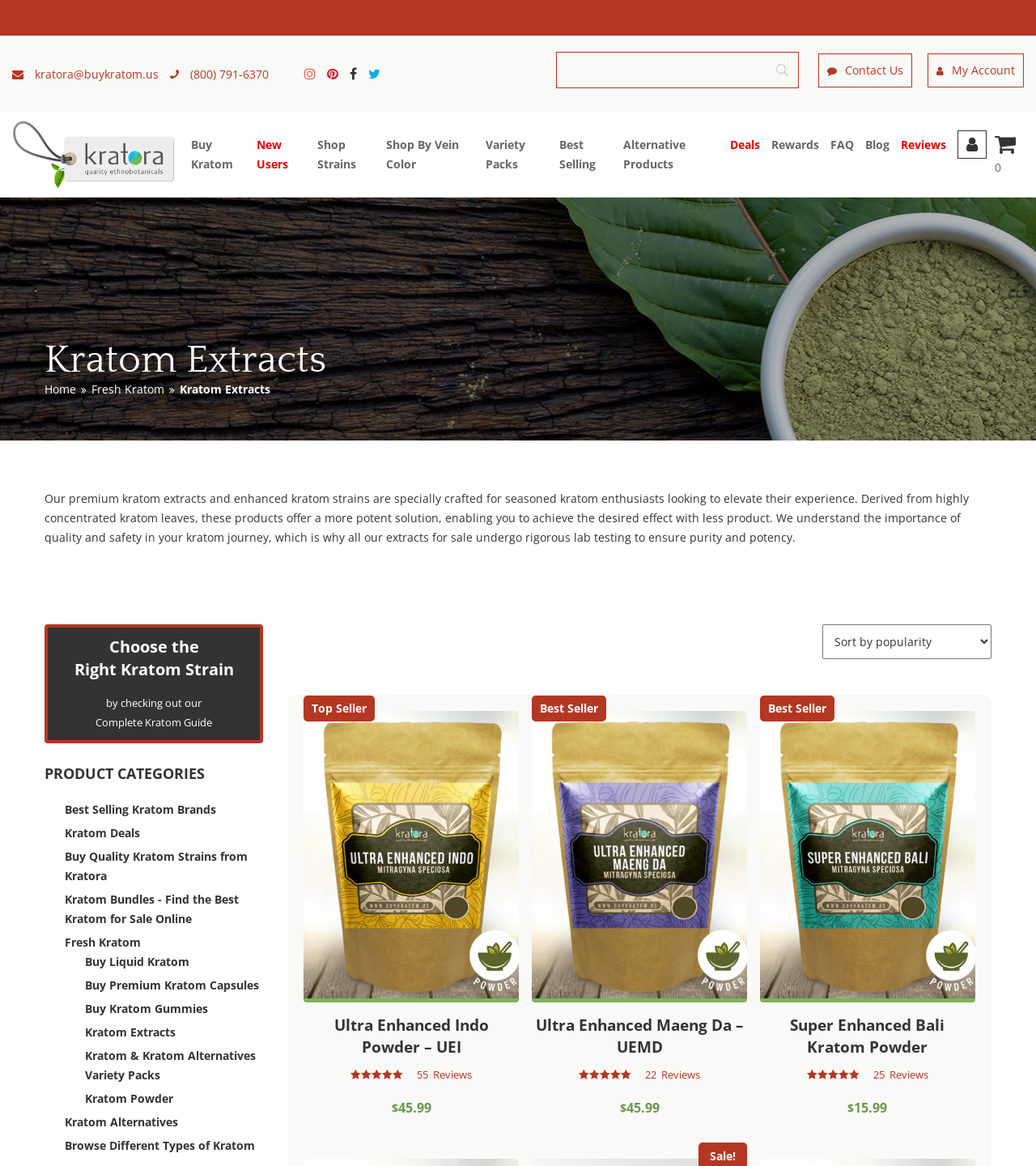Provide the bounding box coordinates in the format (top-left x, top-left y, bottom-right x, bottom-right y). All values are floating point numbers between 0 and 1. Determine the bounding box coordinate of the UI element described as: title="My Account"

[0.925, 0.111, 0.953, 0.136]